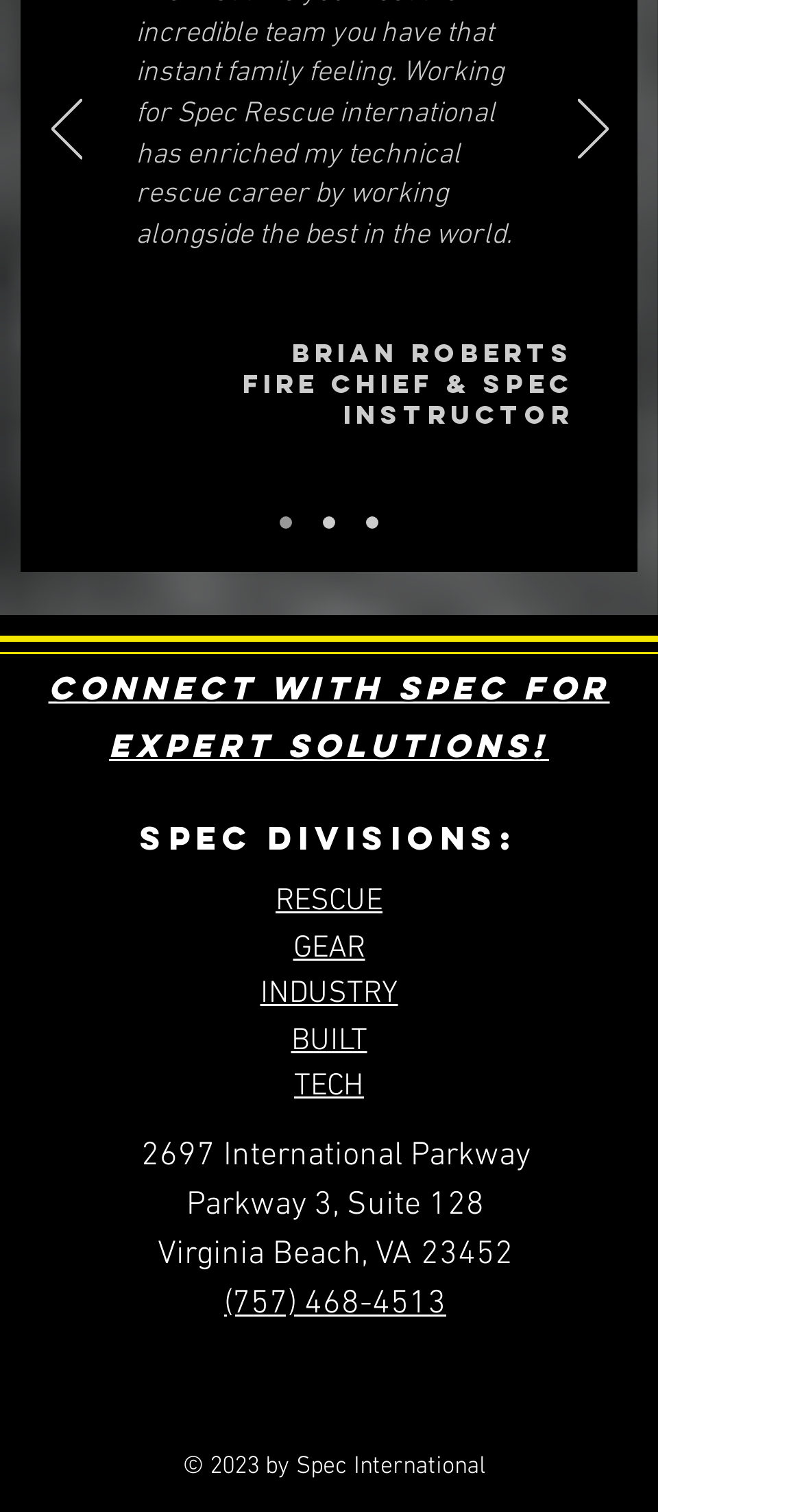Answer the question with a brief word or phrase:
What are the divisions of Spec International?

RESCUE, GEAR, INDUSTRY, BUILT, TECH